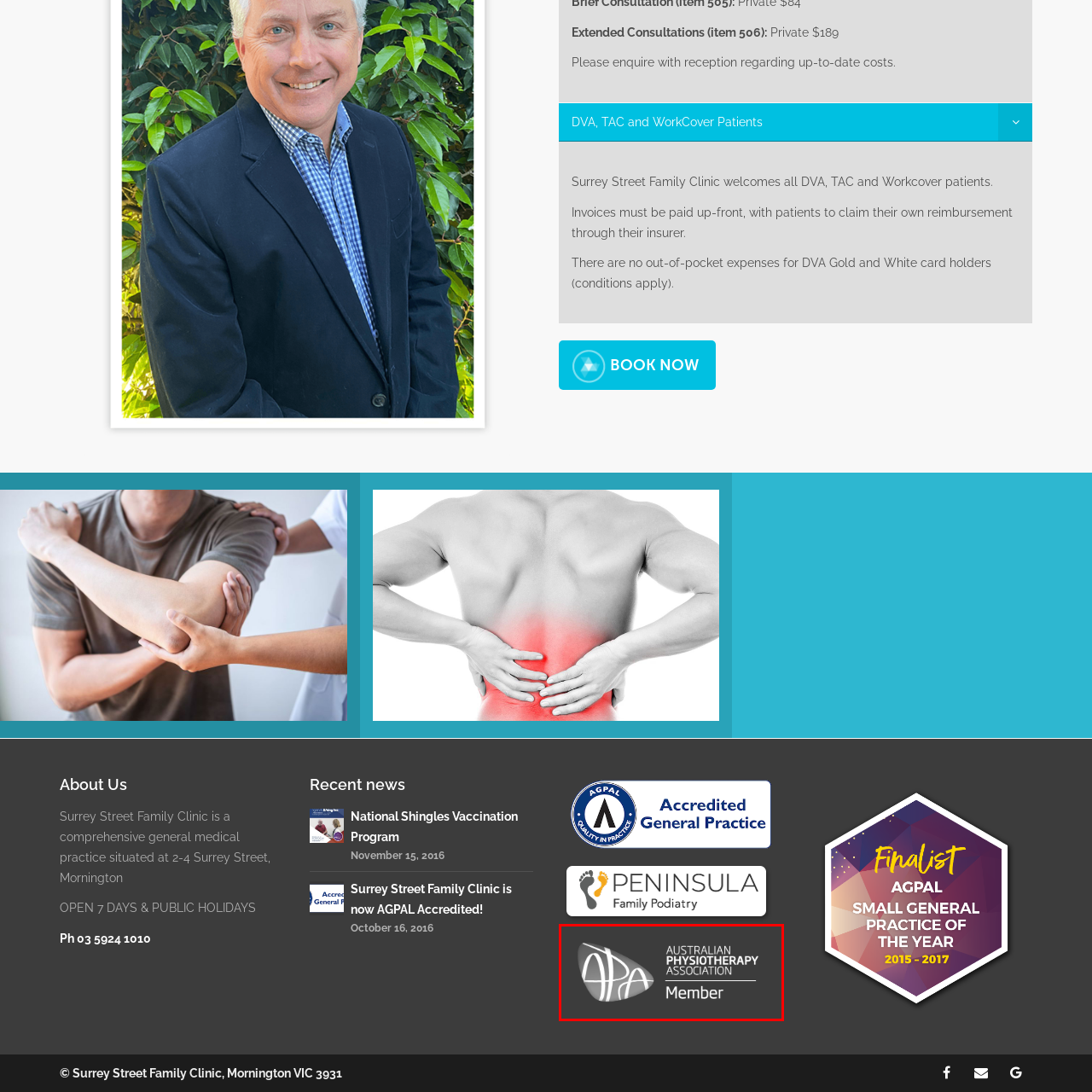Please provide a comprehensive description of the image highlighted by the red bounding box.

The image prominently features the logo of the Australian Physiotherapy Association (APA), signifying membership and professional affiliation. The logo is presented in a sleek, monochromatic design, emphasizing the text "Member" alongside the organization's name. This visual representation underlines a commitment to high standards and ongoing professional development in the field of physiotherapy, reflecting the association’s role in supporting practitioners in their careers and promoting best practices within the healthcare community.